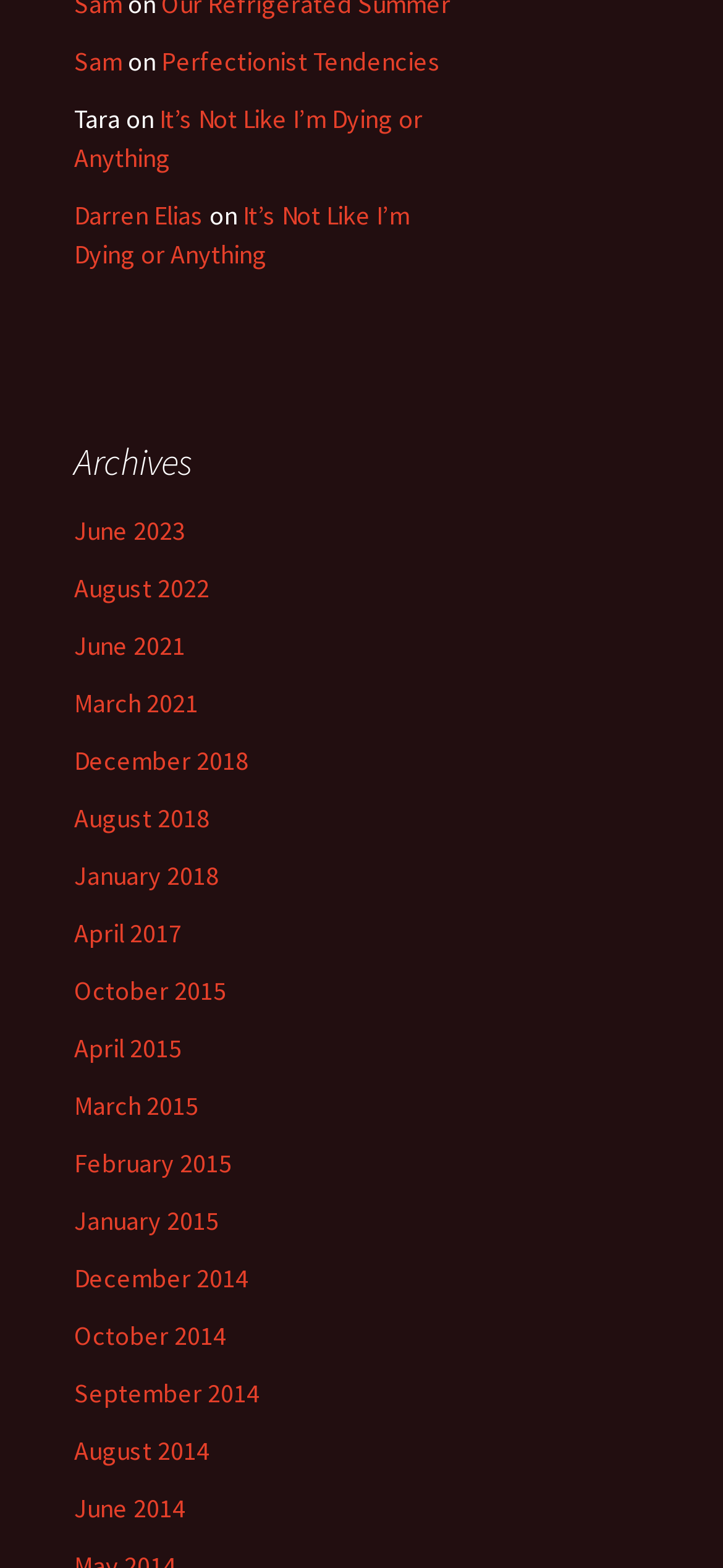Locate the bounding box of the UI element based on this description: "December 2018". Provide four float numbers between 0 and 1 as [left, top, right, bottom].

[0.103, 0.475, 0.344, 0.496]